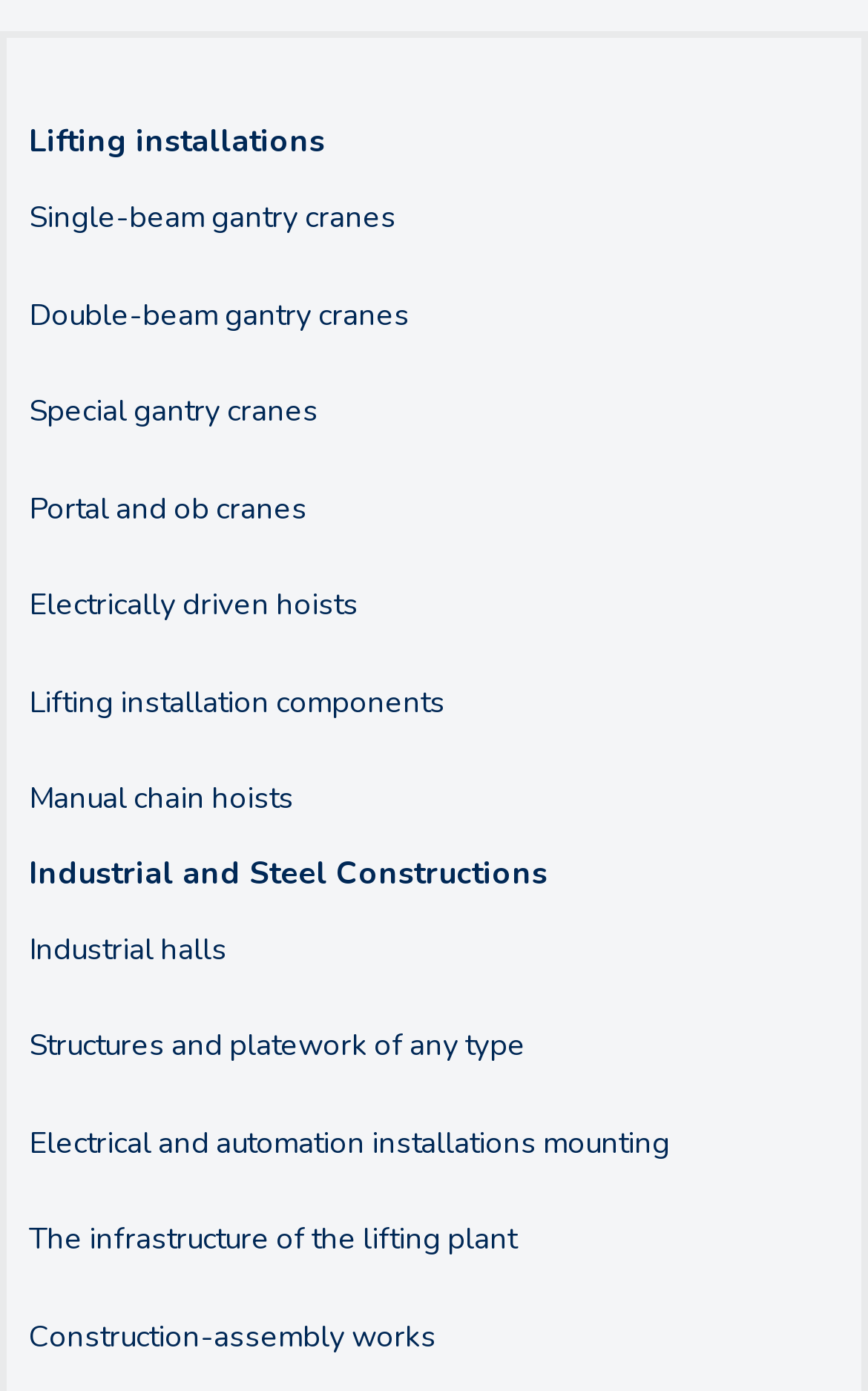Give a concise answer using one word or a phrase to the following question:
What is the last type of lifting installation component listed?

Manual chain hoists